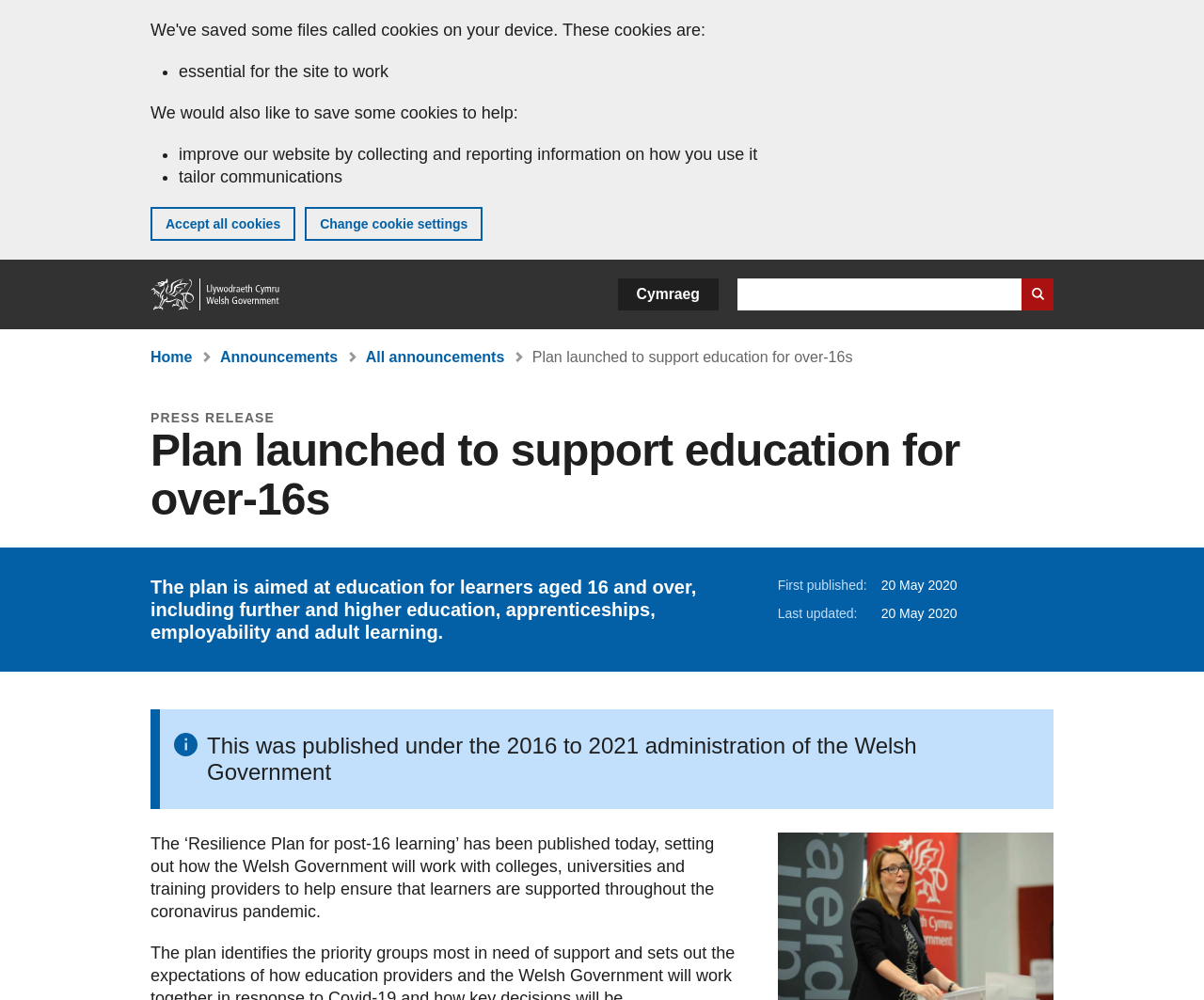Determine the bounding box of the UI component based on this description: "All announcements". The bounding box coordinates should be four float values between 0 and 1, i.e., [left, top, right, bottom].

[0.304, 0.349, 0.419, 0.365]